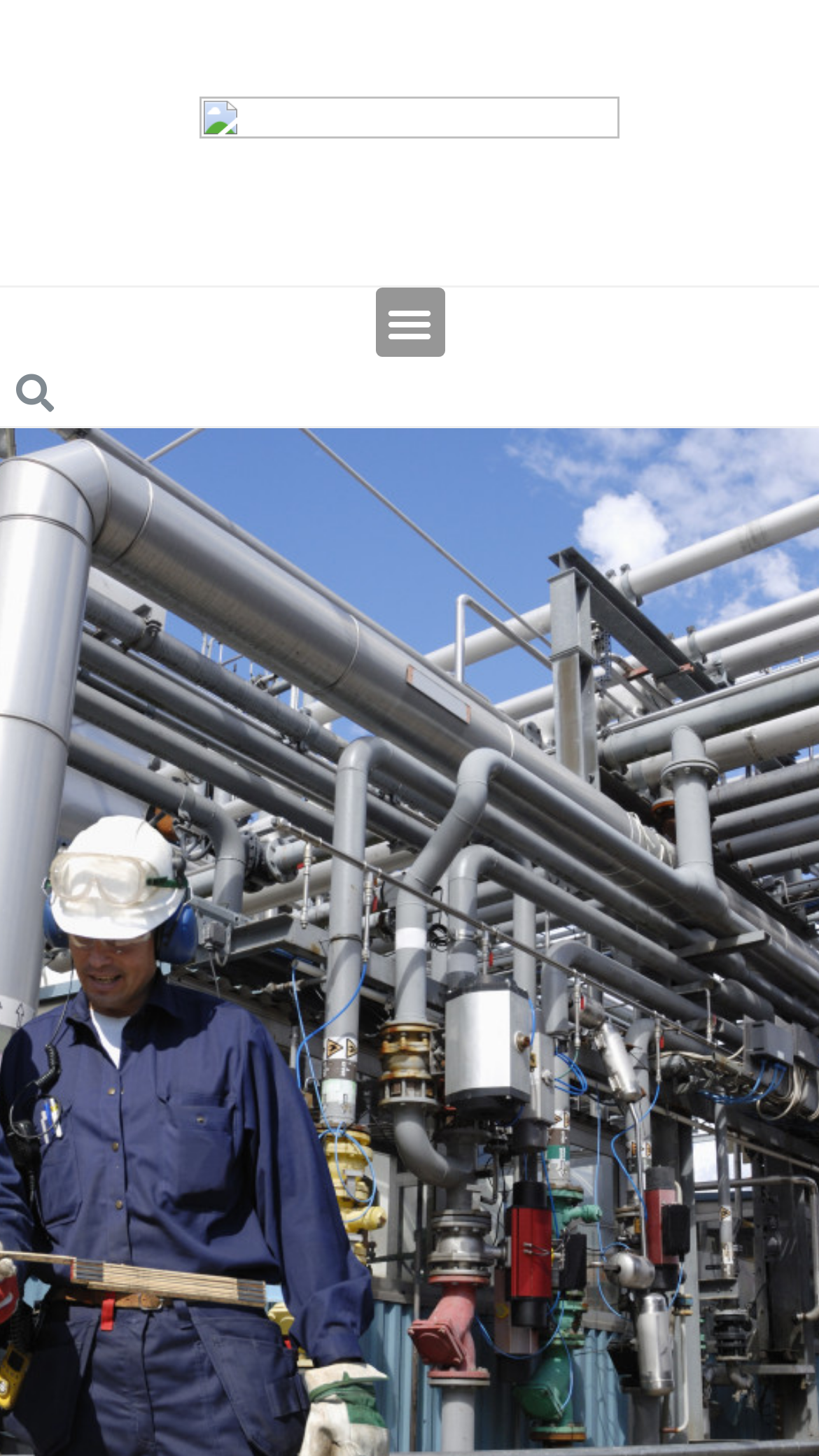Determine and generate the text content of the webpage's headline.

Strategies for Becoming a Leader in the Natural Gas Industry